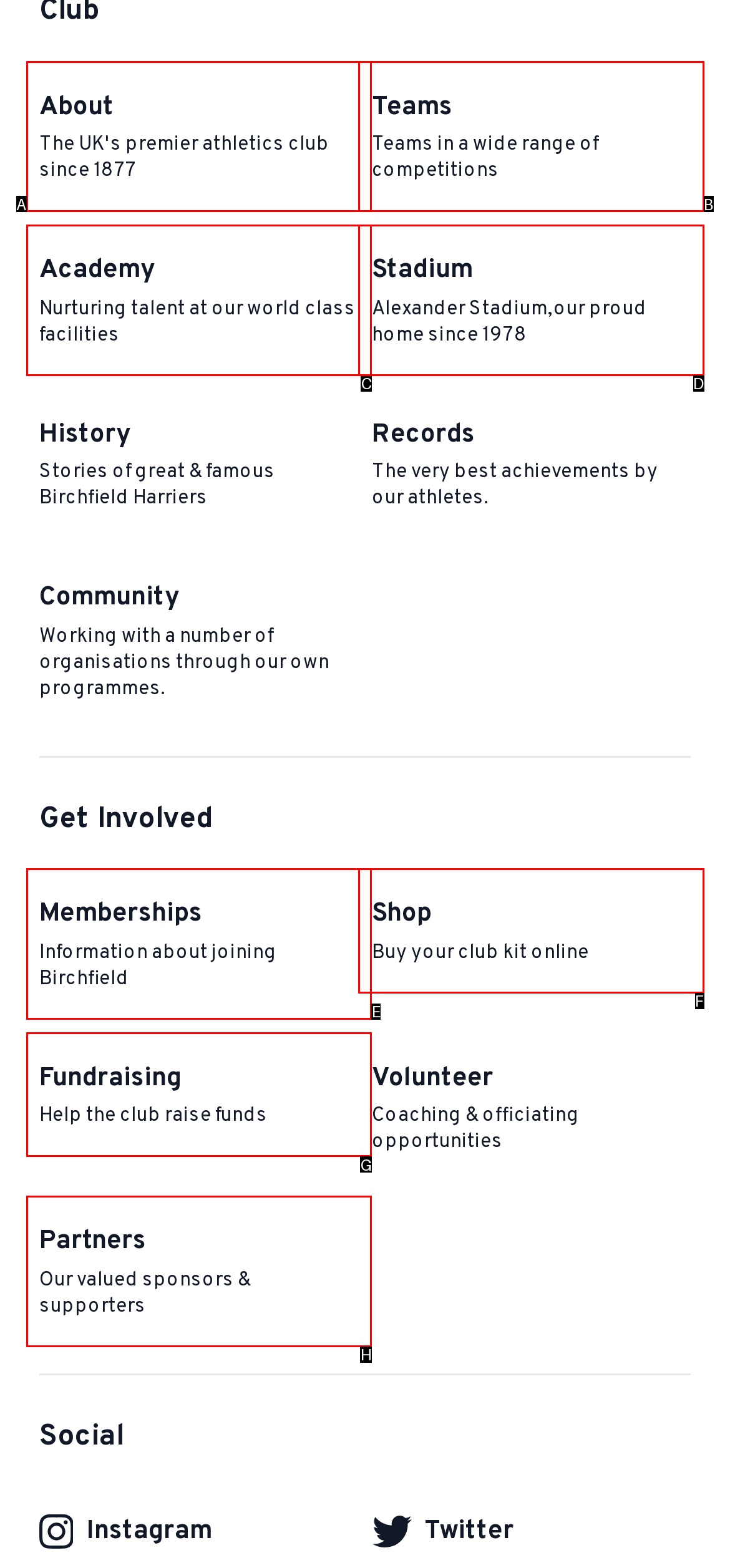Based on the description: WordPress, select the HTML element that fits best. Provide the letter of the matching option.

None